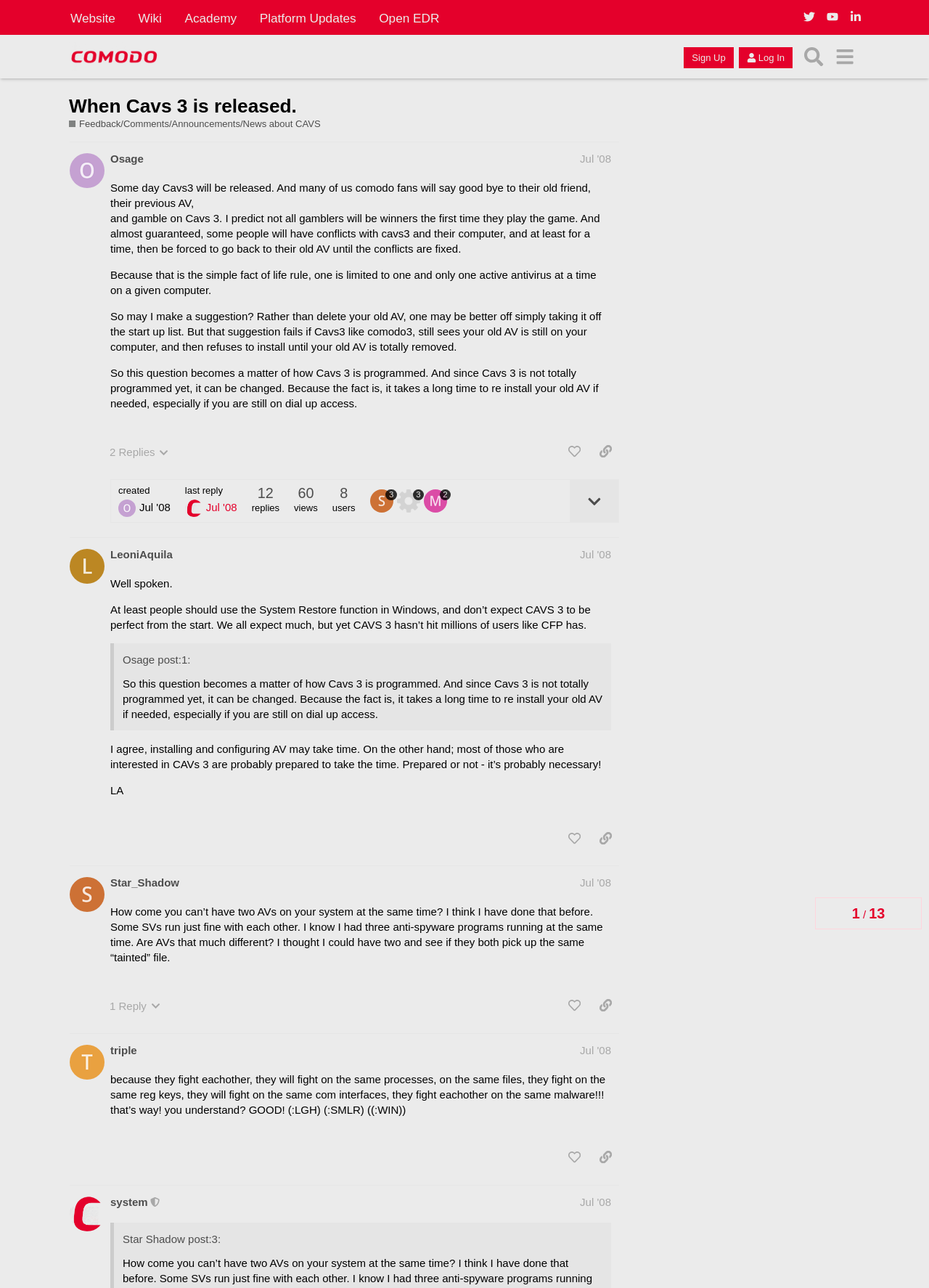Find the bounding box coordinates of the area that needs to be clicked in order to achieve the following instruction: "Search". The coordinates should be specified as four float numbers between 0 and 1, i.e., [left, top, right, bottom].

[0.859, 0.032, 0.892, 0.056]